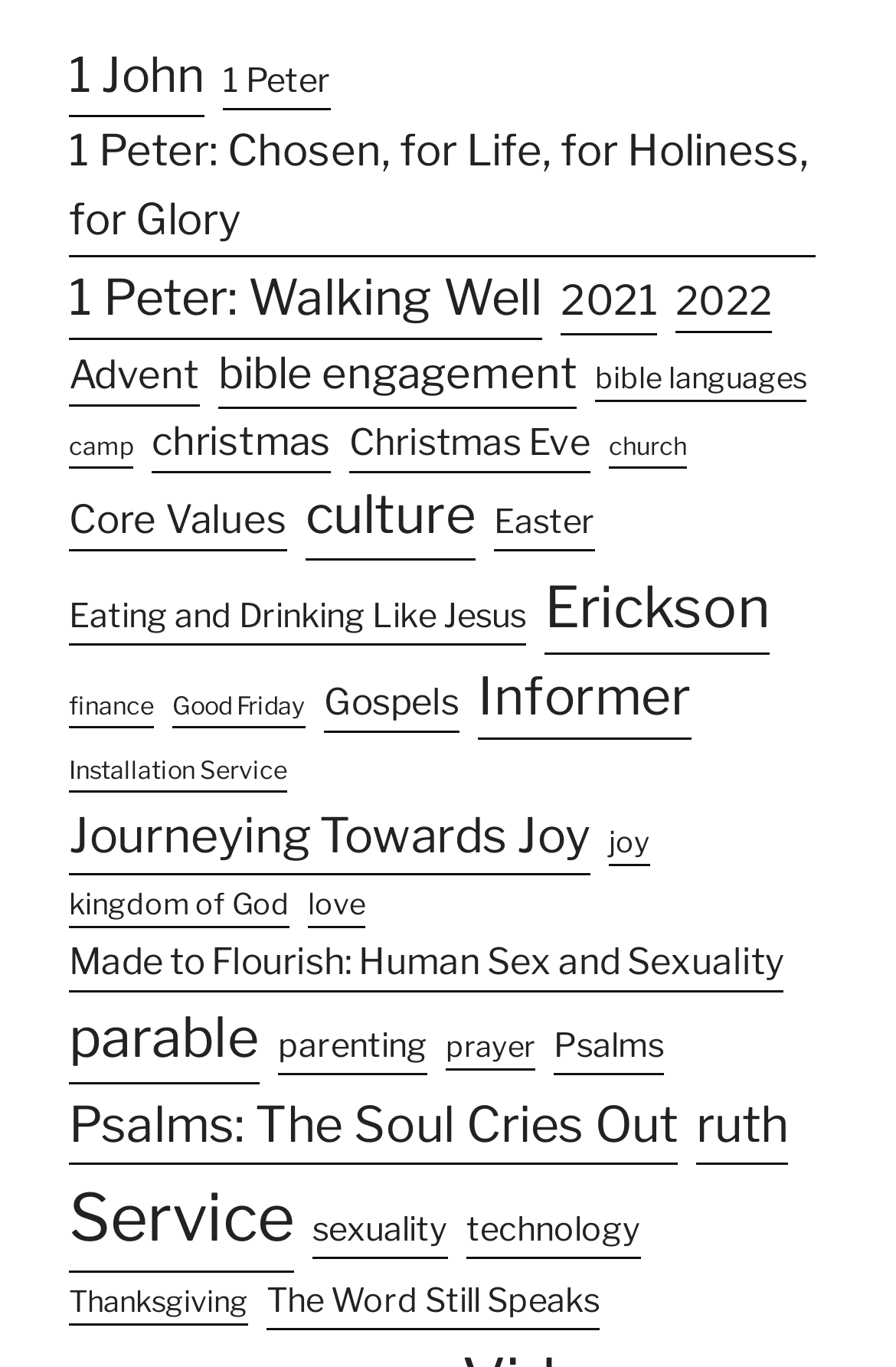Locate the bounding box coordinates of the clickable area needed to fulfill the instruction: "View 1 John sermons".

[0.077, 0.027, 0.228, 0.085]